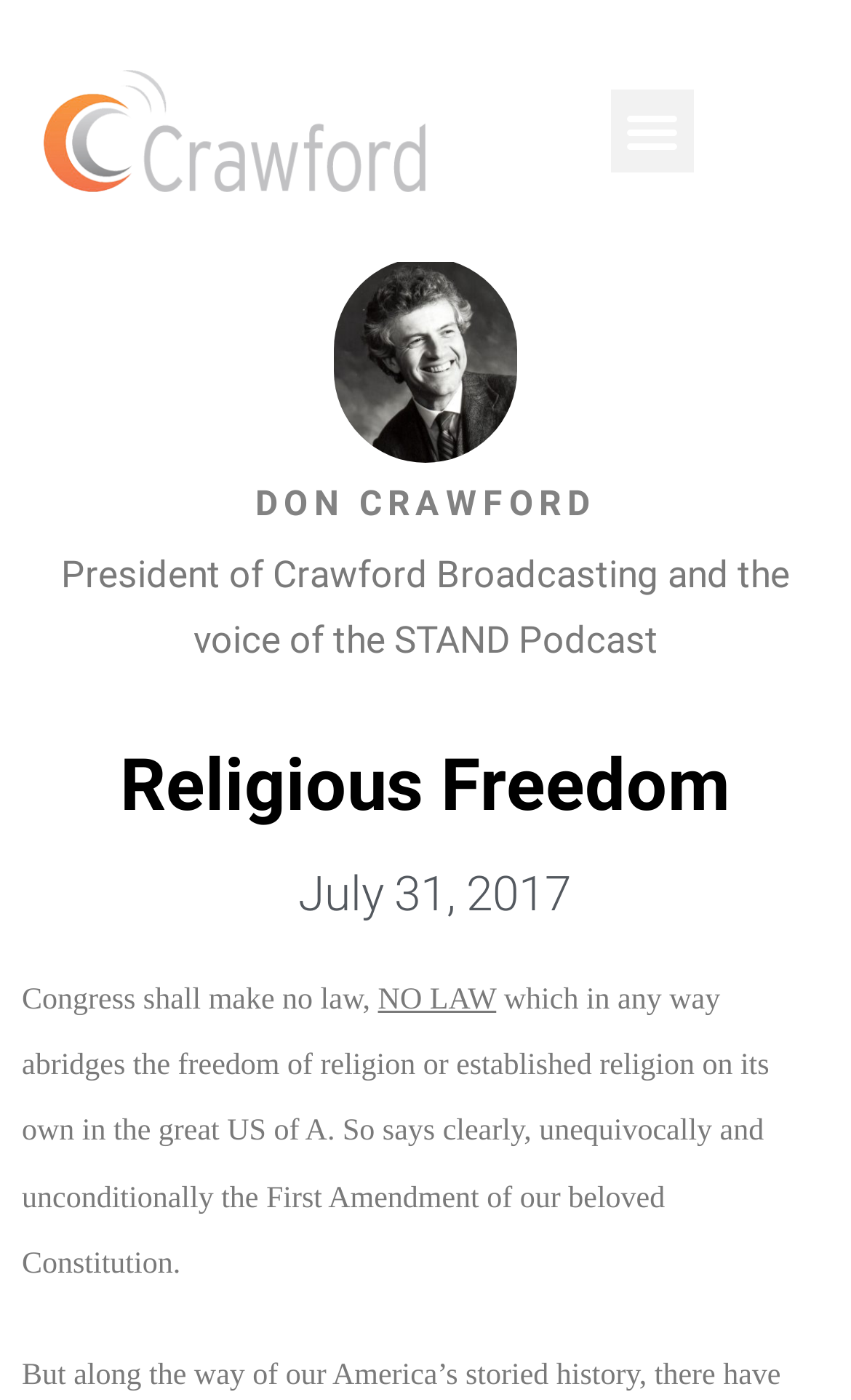What is the topic of the article?
Please describe in detail the information shown in the image to answer the question.

I found the answer by looking at the heading 'Religious Freedom' and the surrounding text which discusses the topic of religious freedom.